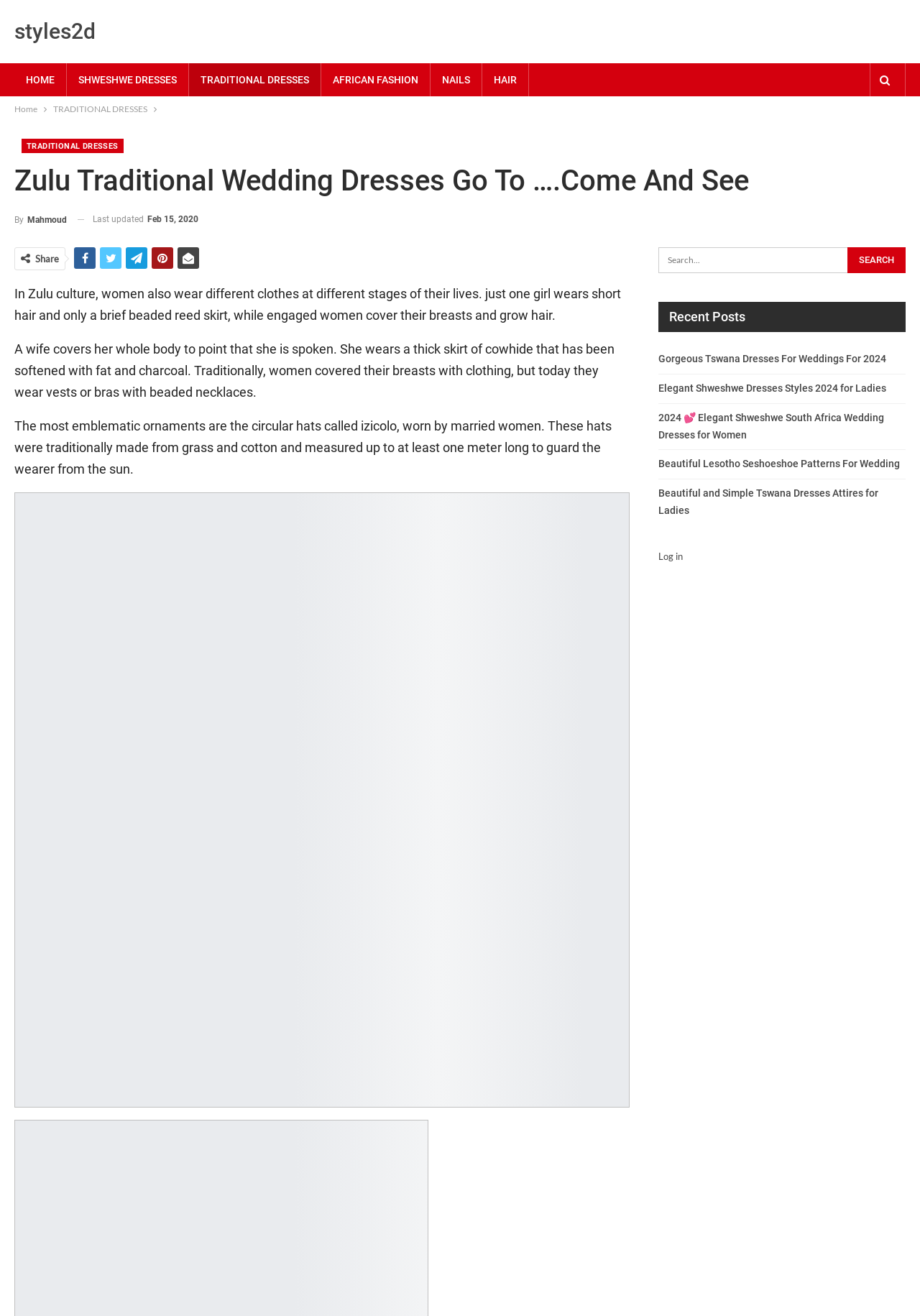What is the category of the webpage based on the navigation links?
Look at the image and respond with a one-word or short-phrase answer.

African Fashion